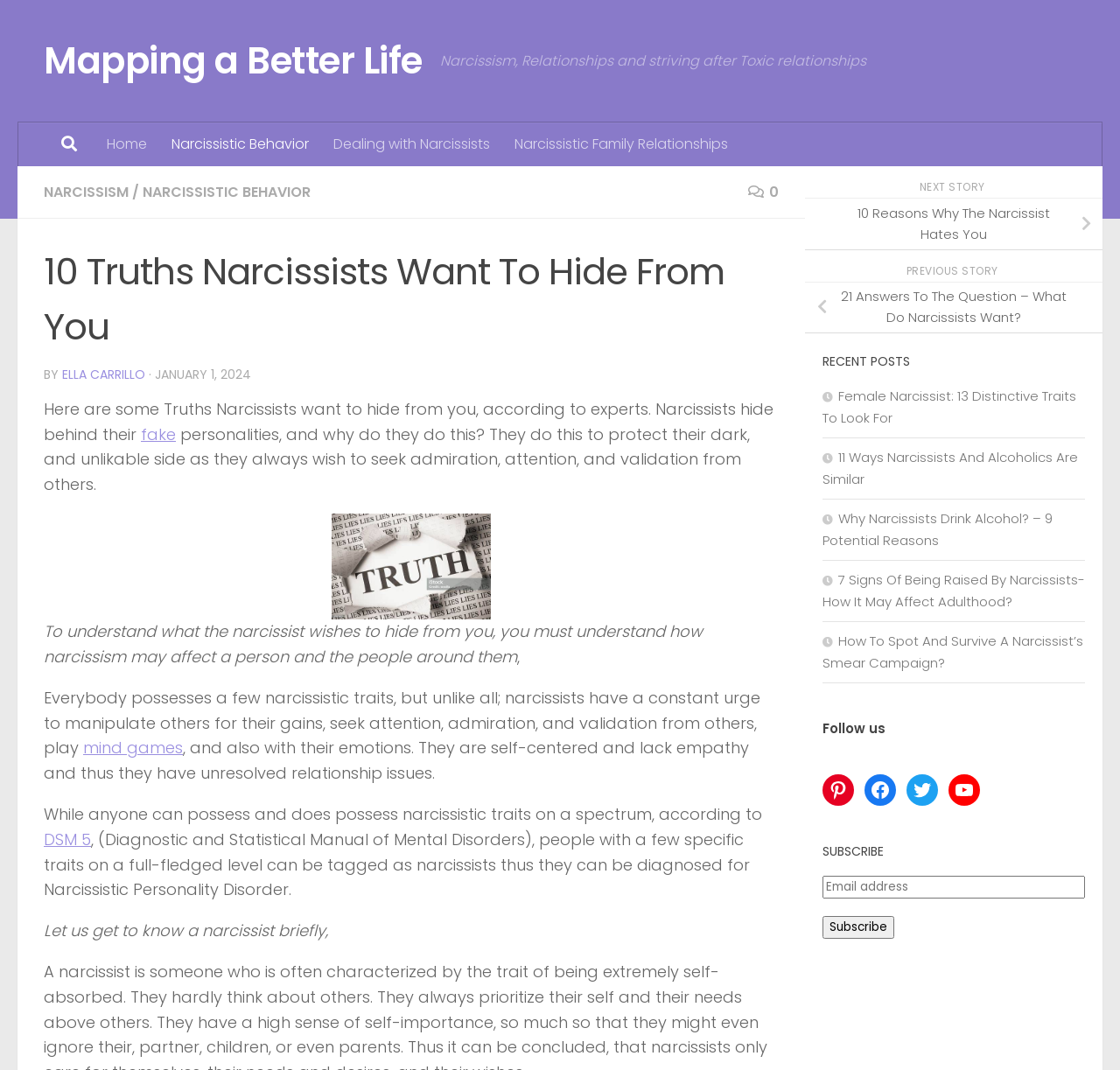Generate the text content of the main heading of the webpage.

10 Truths Narcissists Want To Hide From You